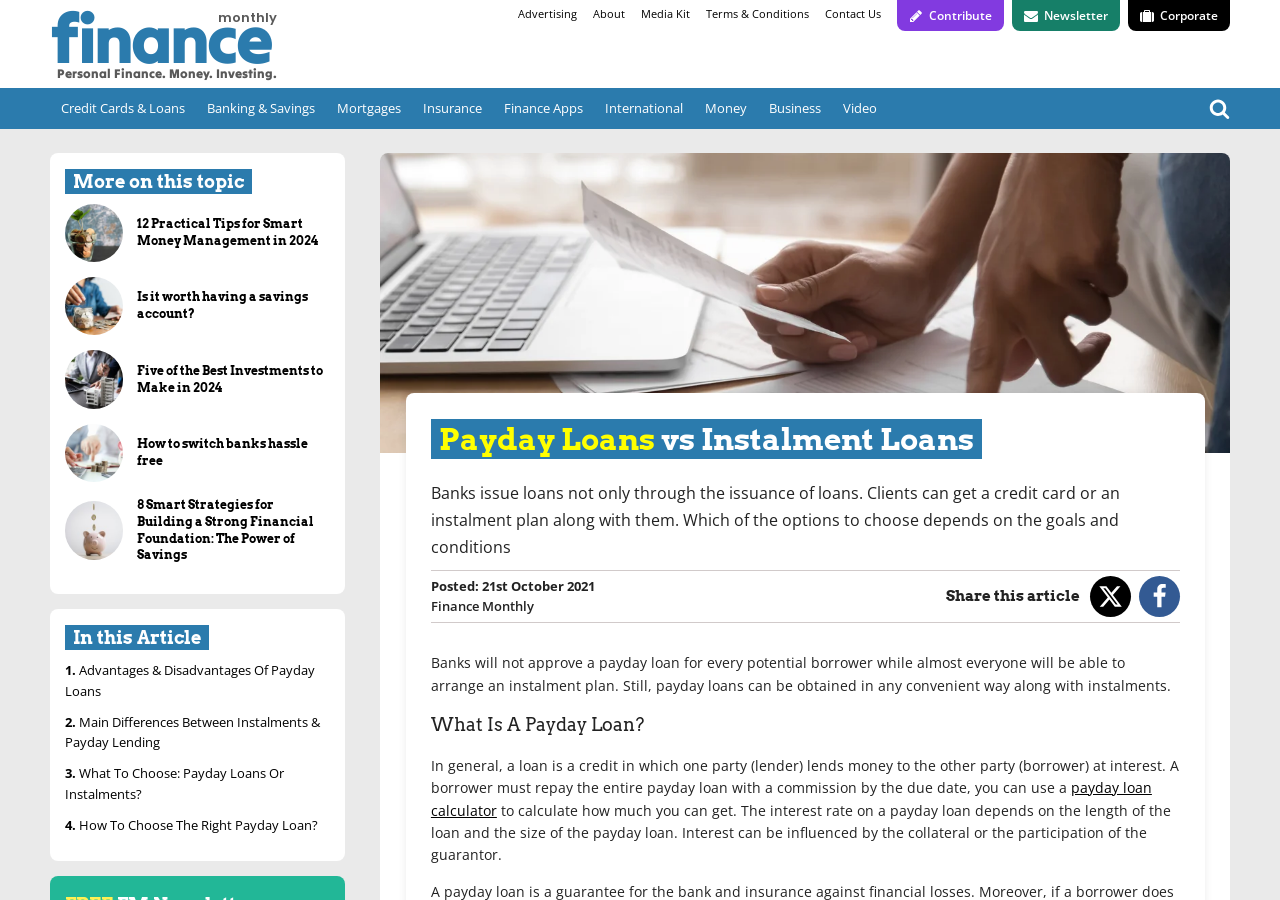Please specify the bounding box coordinates of the clickable region necessary for completing the following instruction: "Share this article on Twitter". The coordinates must consist of four float numbers between 0 and 1, i.e., [left, top, right, bottom].

[0.851, 0.64, 0.883, 0.685]